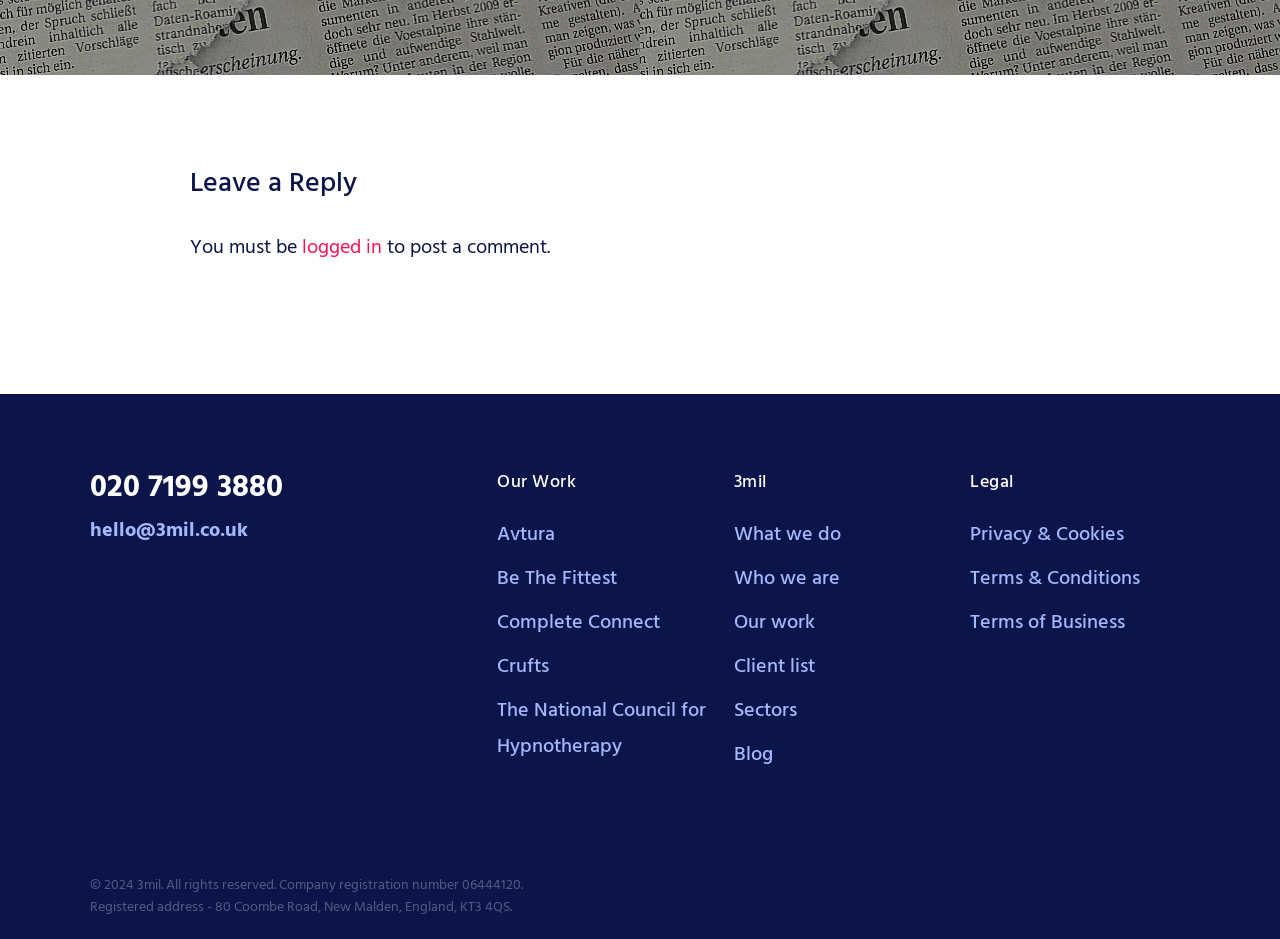Could you highlight the region that needs to be clicked to execute the instruction: "Click to post a comment"?

[0.236, 0.247, 0.298, 0.281]